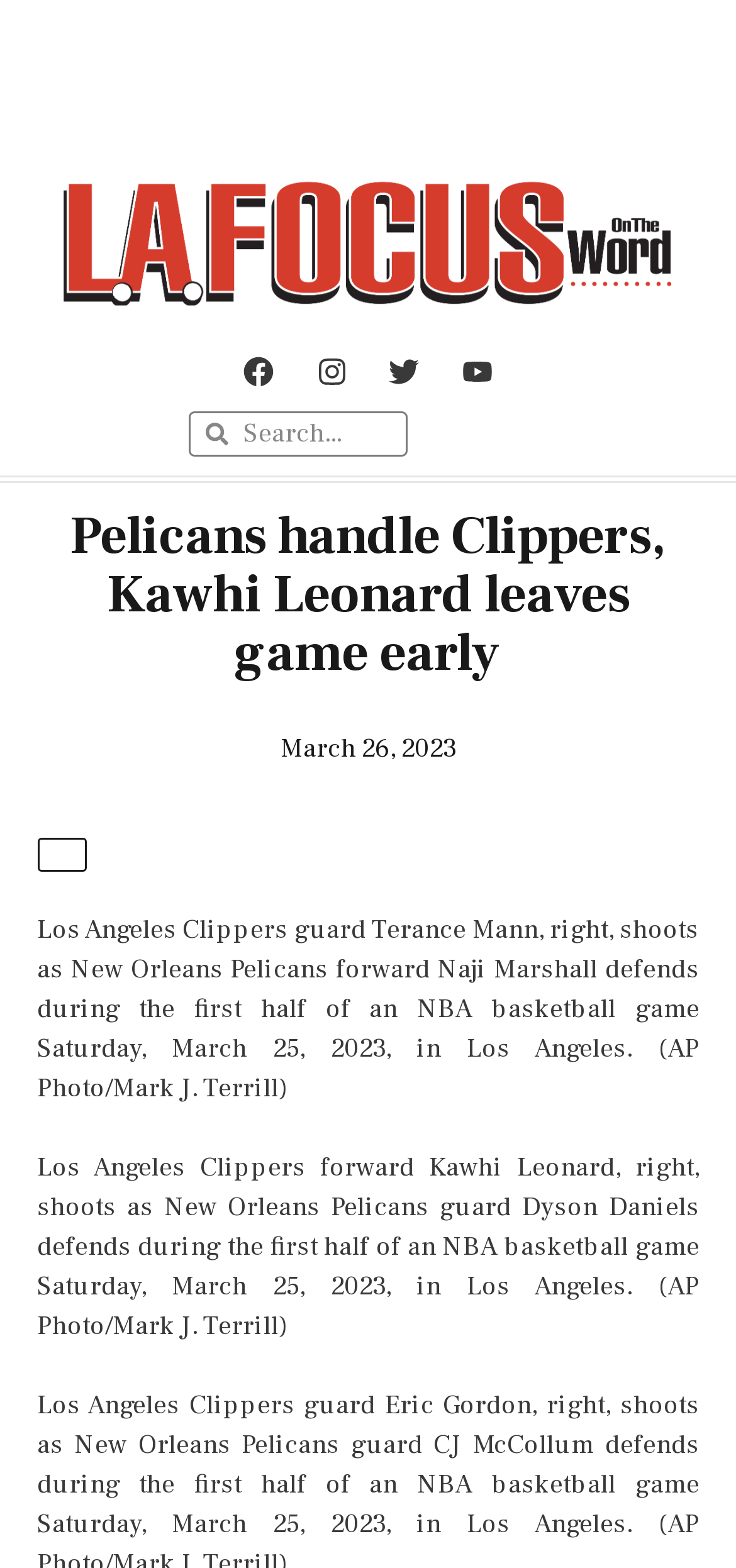How many social media links are available?
Look at the image and provide a short answer using one word or a phrase.

4